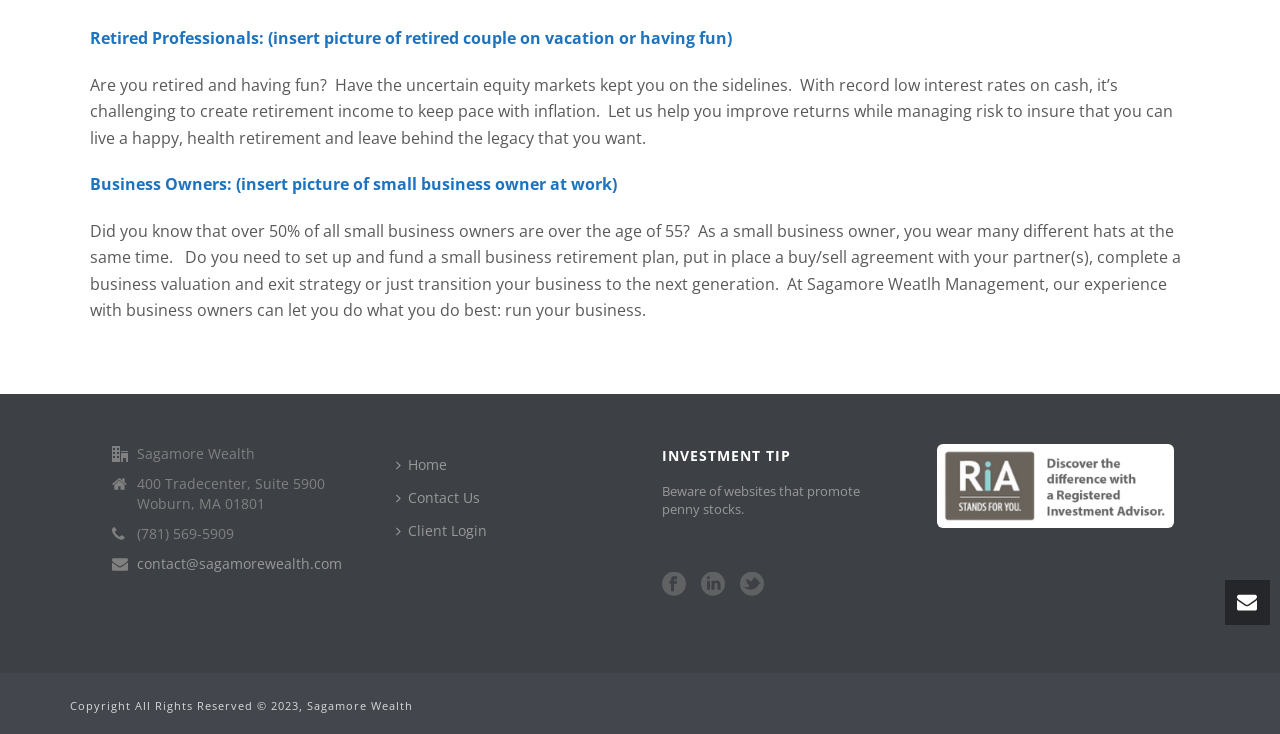Using the description: "contact@sagamorewealth.com", determine the UI element's bounding box coordinates. Ensure the coordinates are in the format of four float numbers between 0 and 1, i.e., [left, top, right, bottom].

[0.107, 0.756, 0.267, 0.781]